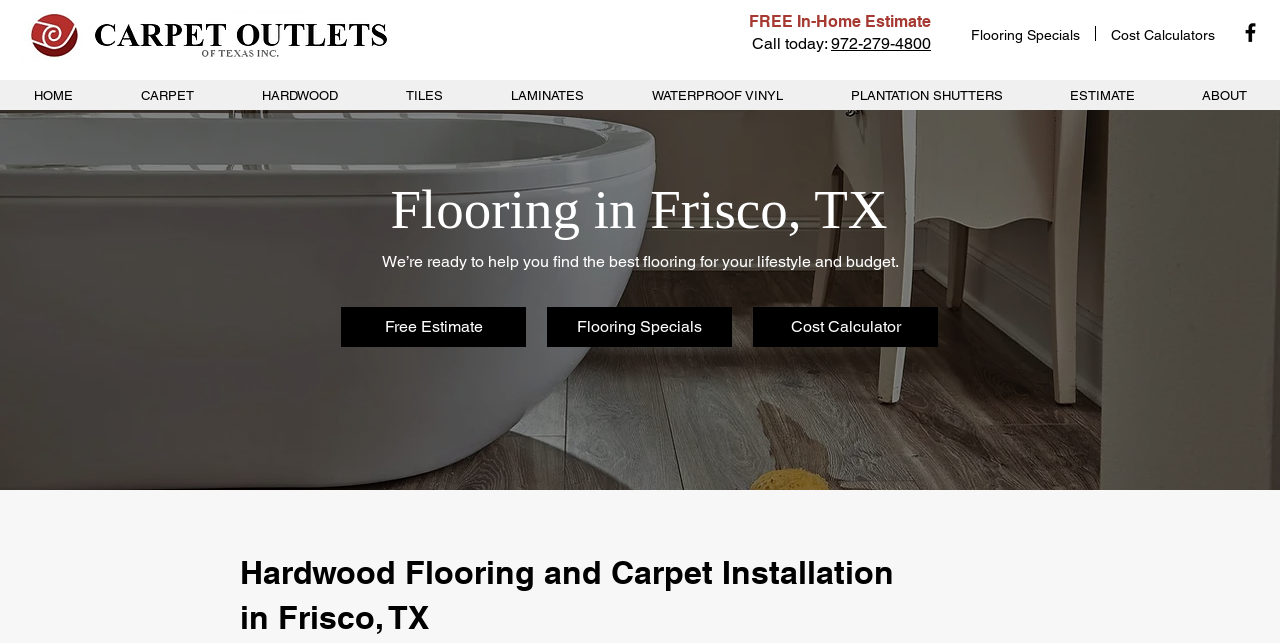Locate the bounding box coordinates of the area to click to fulfill this instruction: "View flooring specials". The bounding box should be presented as four float numbers between 0 and 1, in the order [left, top, right, bottom].

[0.747, 0.04, 0.855, 0.064]